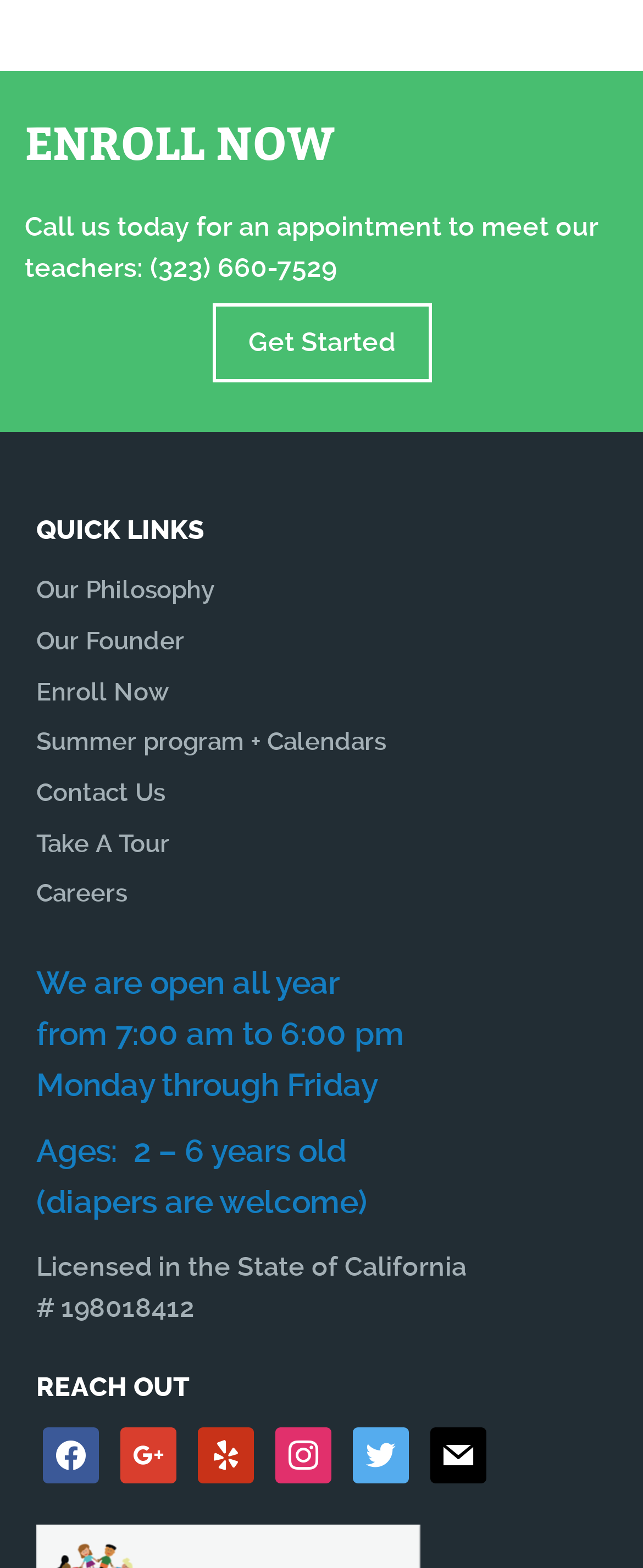Please identify the bounding box coordinates of the element I should click to complete this instruction: 'Call the phone number'. The coordinates should be given as four float numbers between 0 and 1, like this: [left, top, right, bottom].

[0.233, 0.161, 0.523, 0.181]